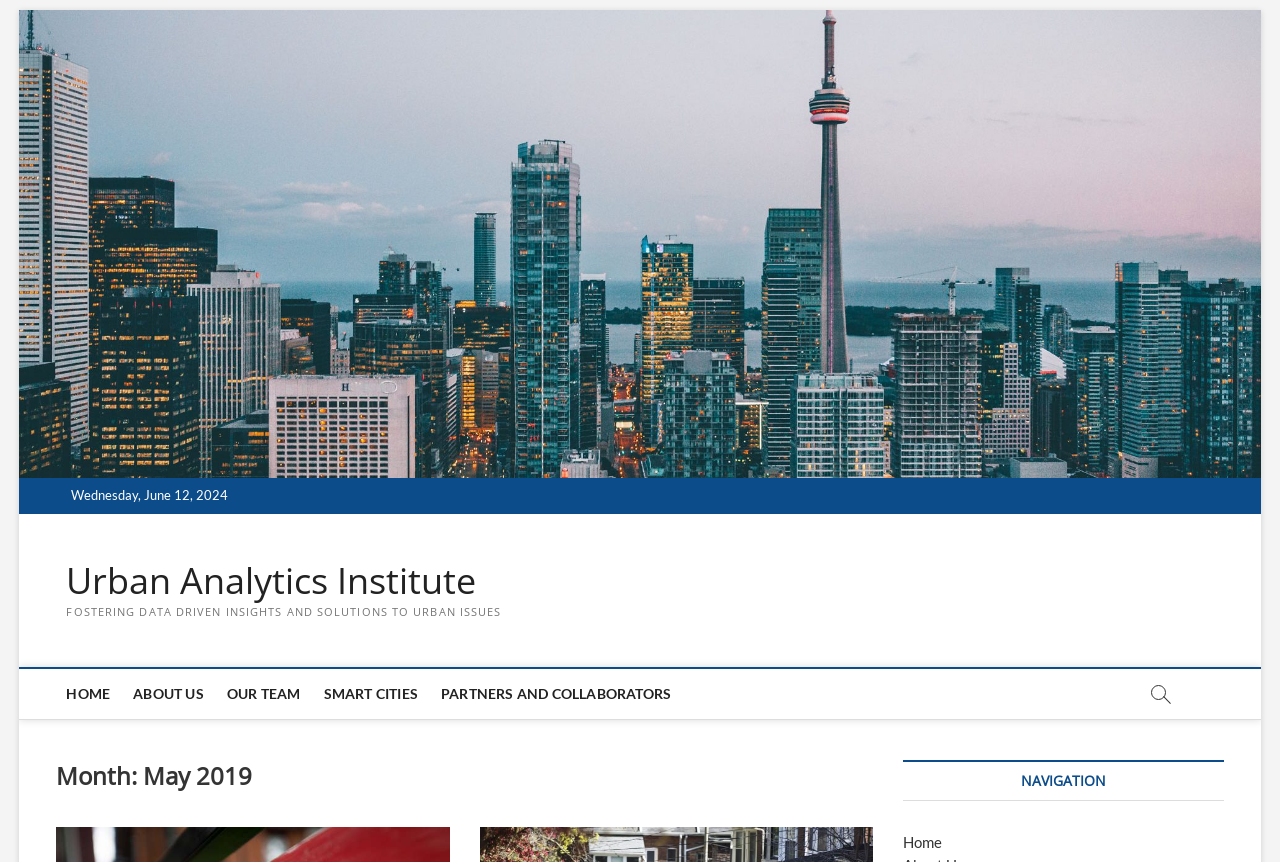Utilize the details in the image to give a detailed response to the question: What is the date displayed on the webpage?

I found the date by looking at the StaticText element with the text 'Wednesday, June 12, 2024' which has a bounding box coordinate of [0.056, 0.565, 0.178, 0.584]. This element is located near the top of the webpage, indicating that it is a prominent piece of information.